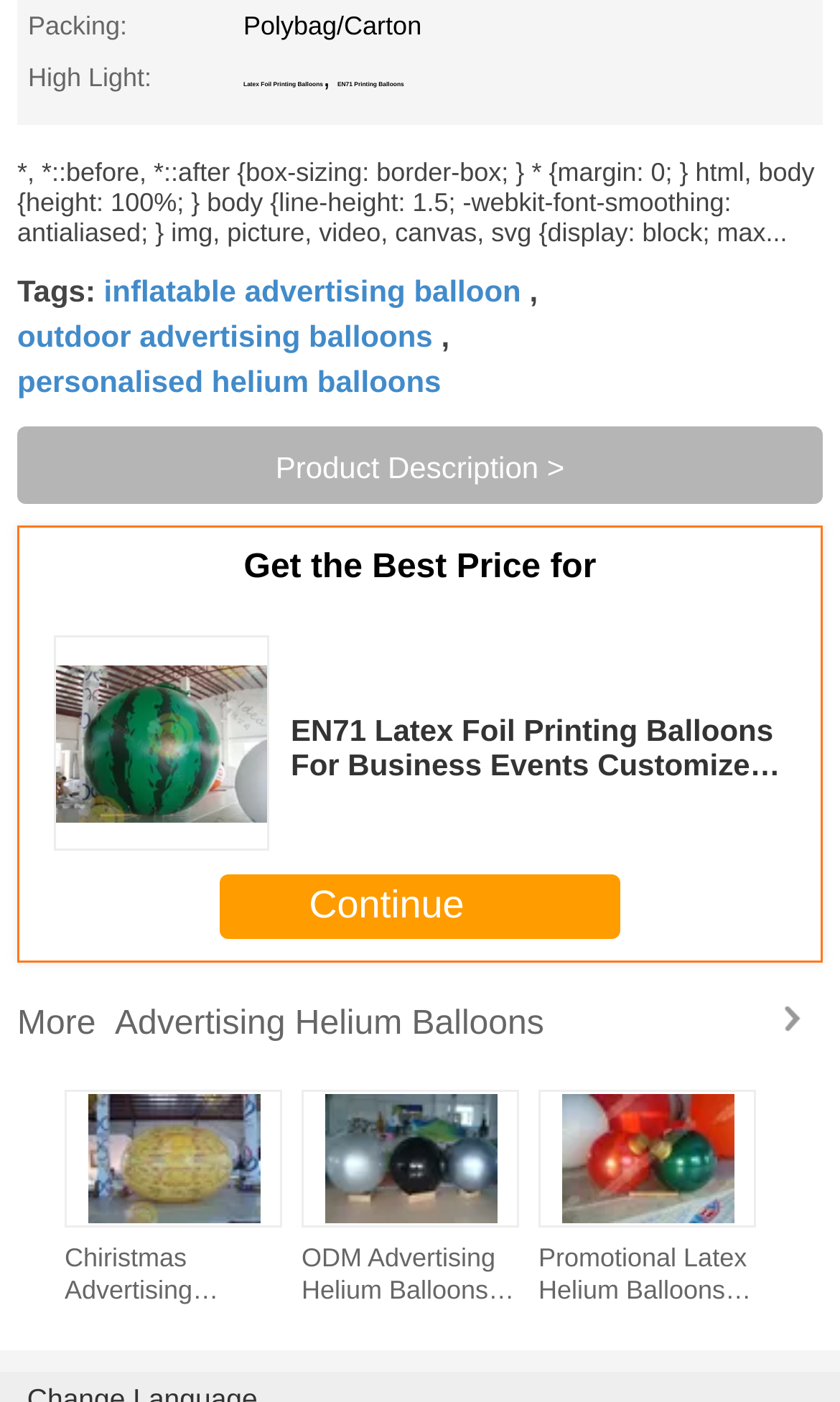Respond to the question with just a single word or phrase: 
What type of balloons are being described?

Latex Foil Printing Balloons